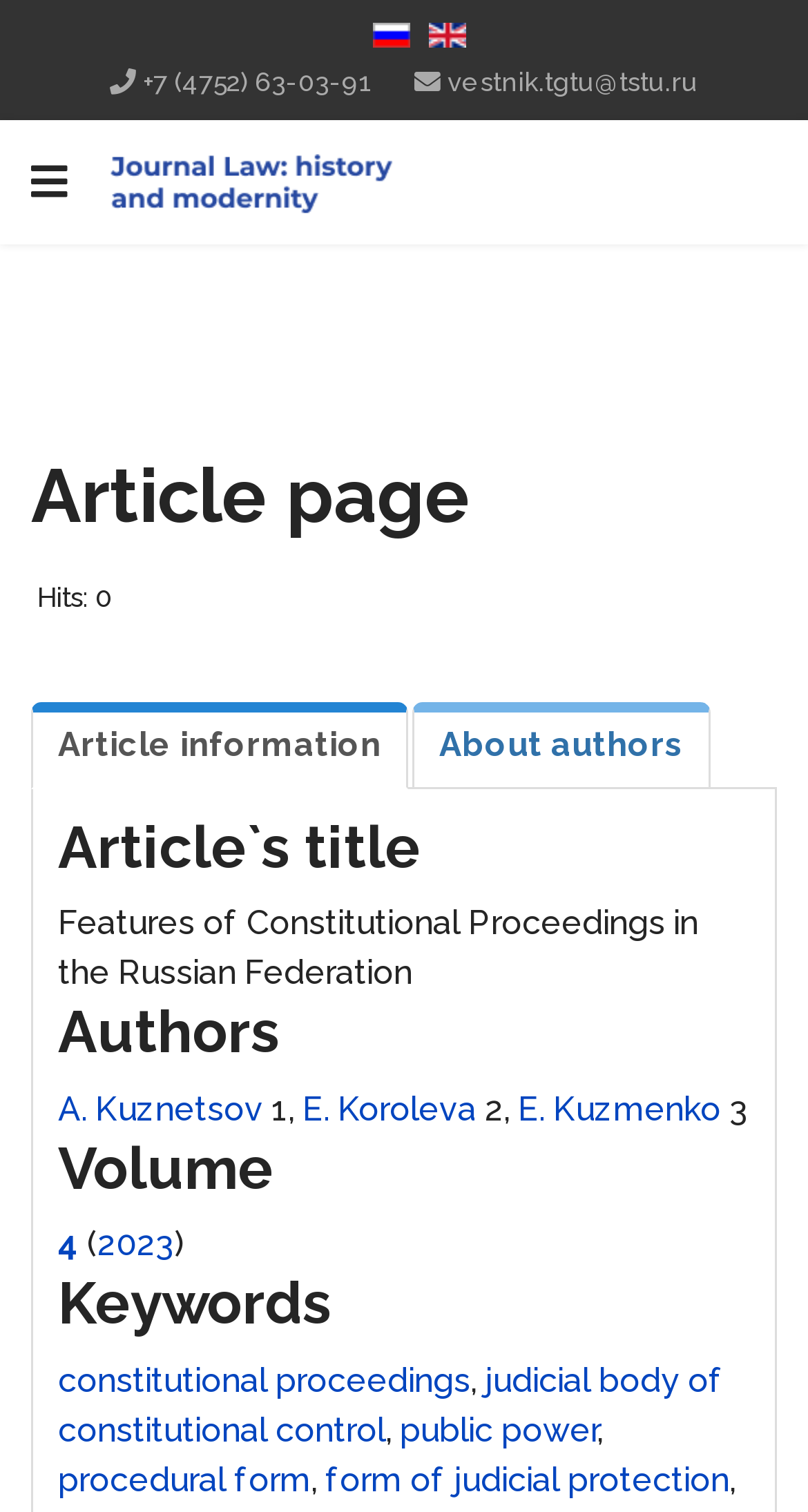Respond concisely with one word or phrase to the following query:
What is the contact email of the journal?

vestnik.tgtu@tstu.ru